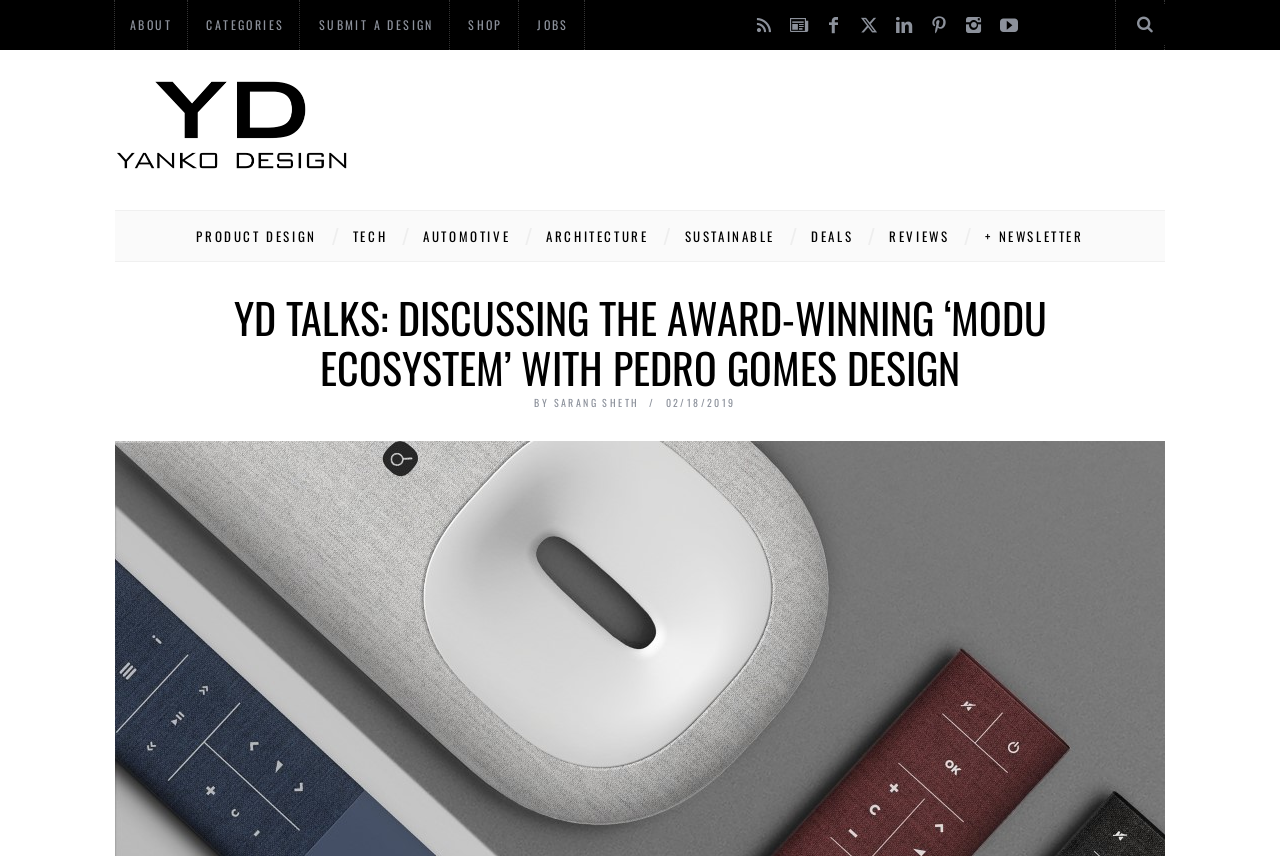Provide a thorough description of the webpage you see.

The webpage appears to be an article page from Yanko Design, a modern industrial design news website. At the top, there is a search bar with a magnifying glass icon on the right side. Below the search bar, there are several social media links and a navigation menu with links to "ABOUT", "CATEGORIES", "SUBMIT A DESIGN", "SHOP", and "JOBS".

On the left side, there is a logo of Yanko Design, which is an image with a link to the website's homepage. Next to the logo, there is a large advertisement iframe that takes up most of the top section of the page.

The main content of the page is an article titled "YD TALKS: DISCUSSING THE AWARD-WINNING ‘MODU ECOSYSTEM’ WITH PEDRO GOMES DESIGN". The article has a heading, followed by the author's name, "SARANG SHETH", and the publication date, "02/18/2019". 

Below the article title, there are several links to different categories, including "PRODUCT DESIGN", "TECH", "AUTOMOTIVE", "ARCHITECTURE", "SUSTAINABLE", "DEALS", "REVIEWS", and "+ NEWSLETTER". These links are arranged horizontally and take up most of the width of the page.